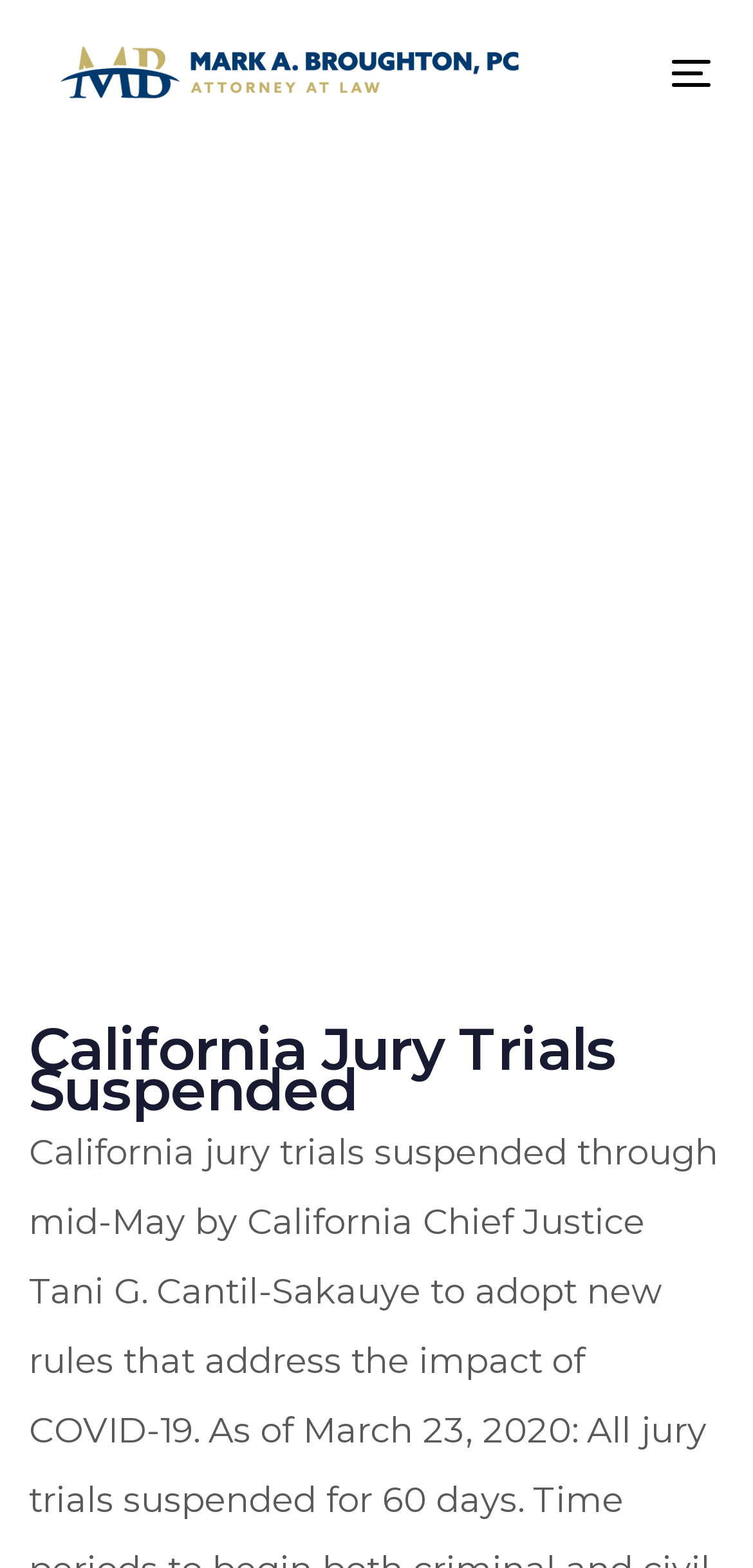Answer this question in one word or a short phrase: What is the name of the website?

Mark Broughton